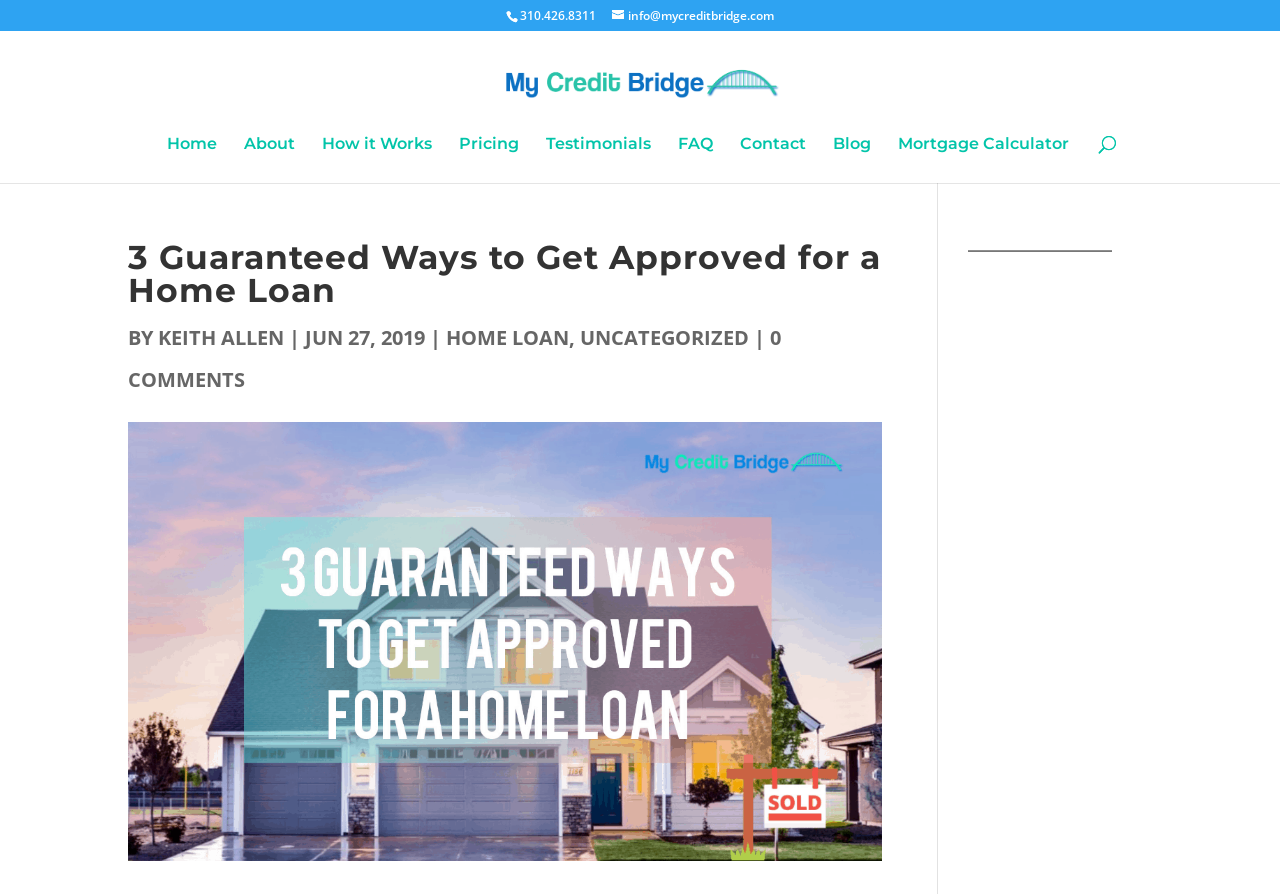Determine the bounding box coordinates for the element that should be clicked to follow this instruction: "Call the phone number". The coordinates should be given as four float numbers between 0 and 1, in the format [left, top, right, bottom].

[0.406, 0.008, 0.466, 0.027]